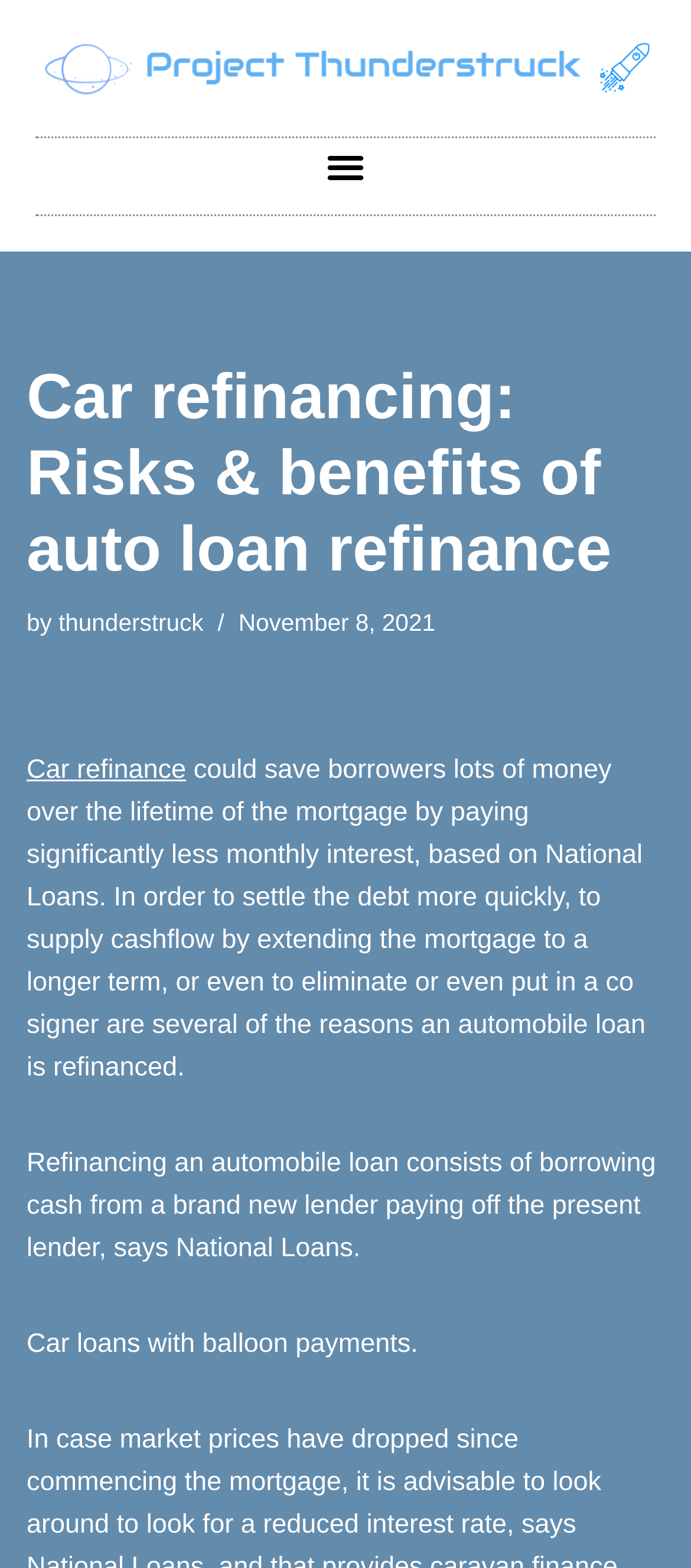Use a single word or phrase to answer the question:
What is car refinancing?

Borrowing cash from a new lender